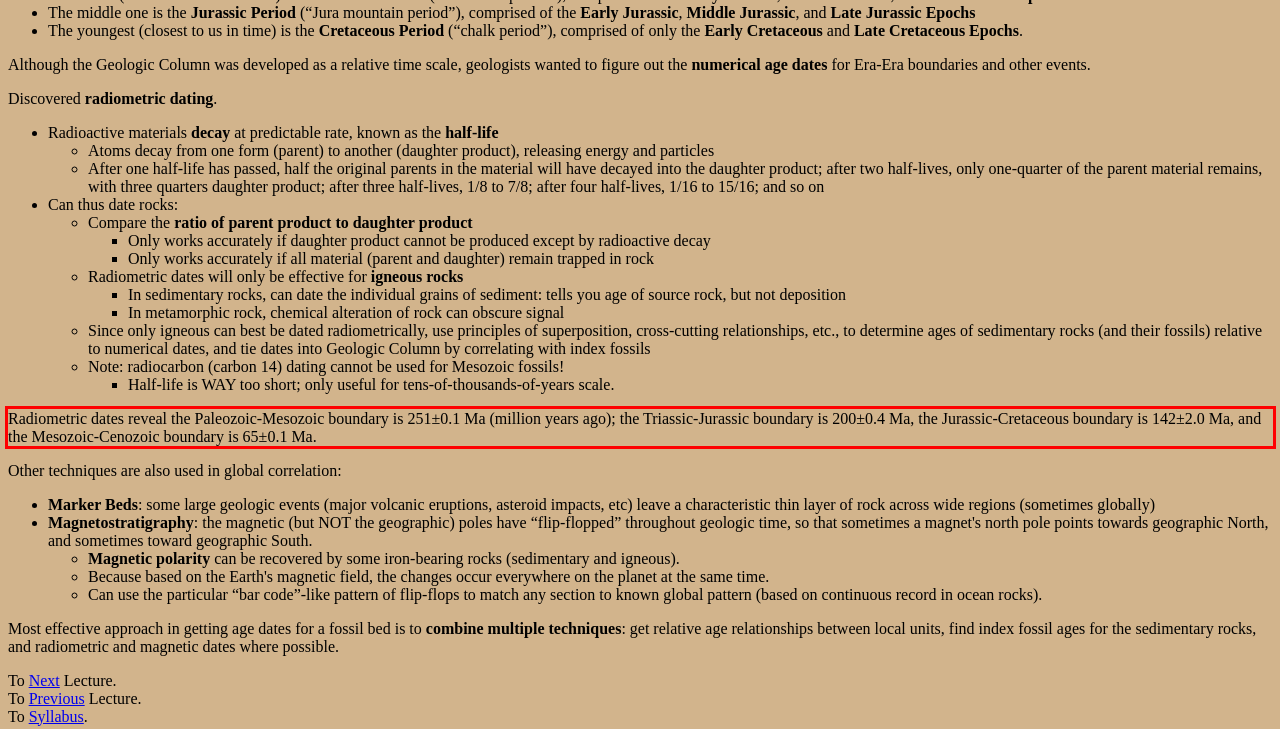Please perform OCR on the text content within the red bounding box that is highlighted in the provided webpage screenshot.

Radiometric dates reveal the Paleozoic-Mesozoic boundary is 251±0.1 Ma (million years ago); the Triassic-Jurassic boundary is 200±0.4 Ma, the Jurassic-Cretaceous boundary is 142±2.0 Ma, and the Mesozoic-Cenozoic boundary is 65±0.1 Ma.